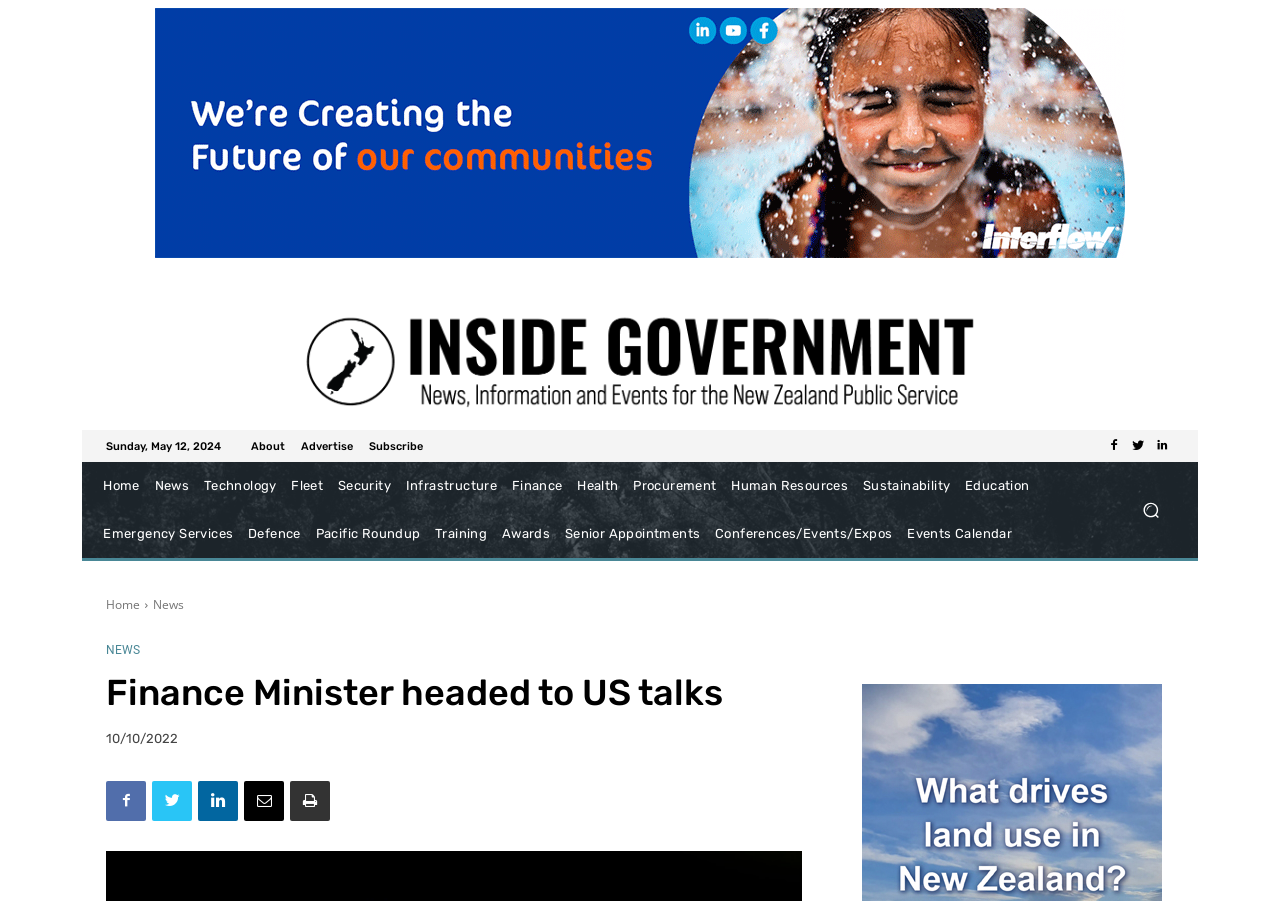Identify the bounding box coordinates of the clickable region to carry out the given instruction: "contact us".

None